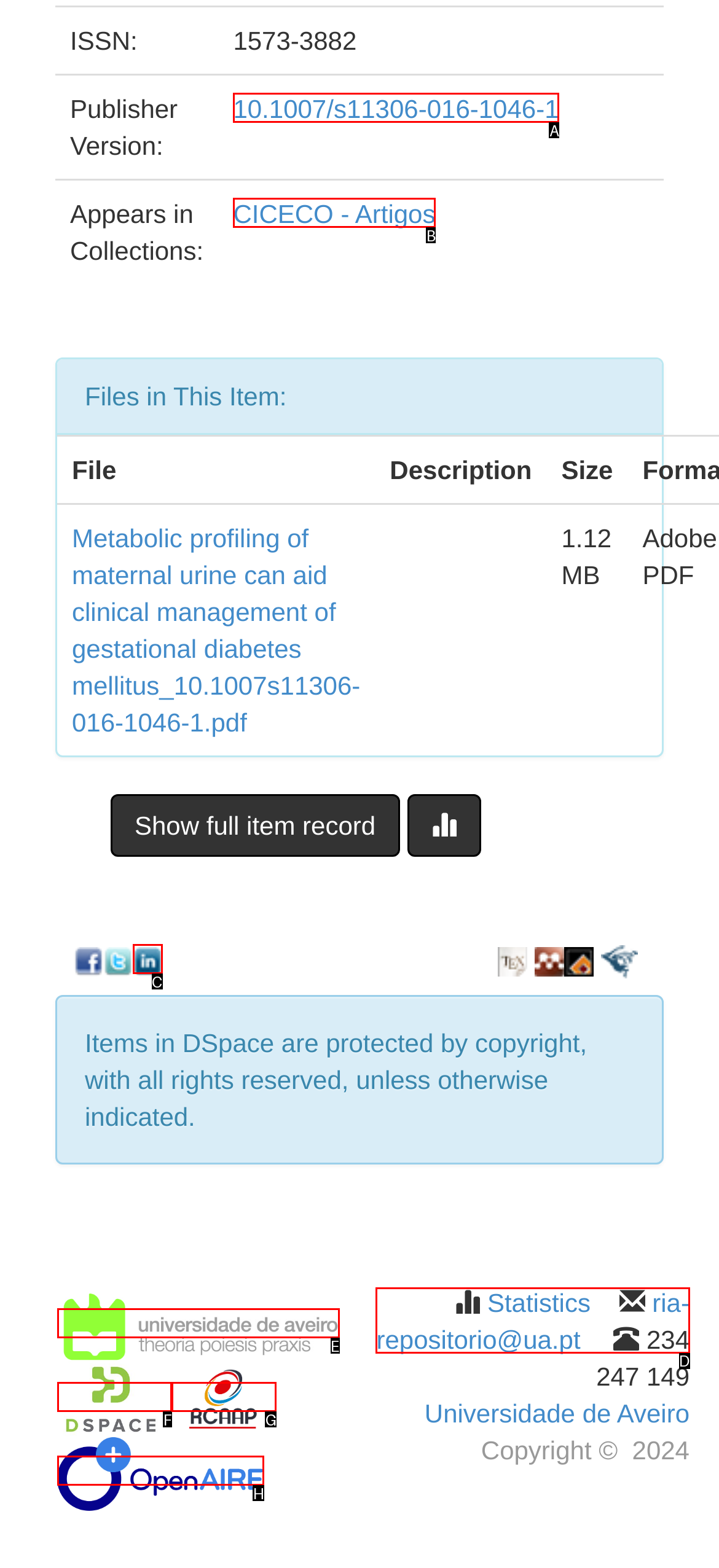For the task "Contact the repository administrator", which option's letter should you click? Answer with the letter only.

D